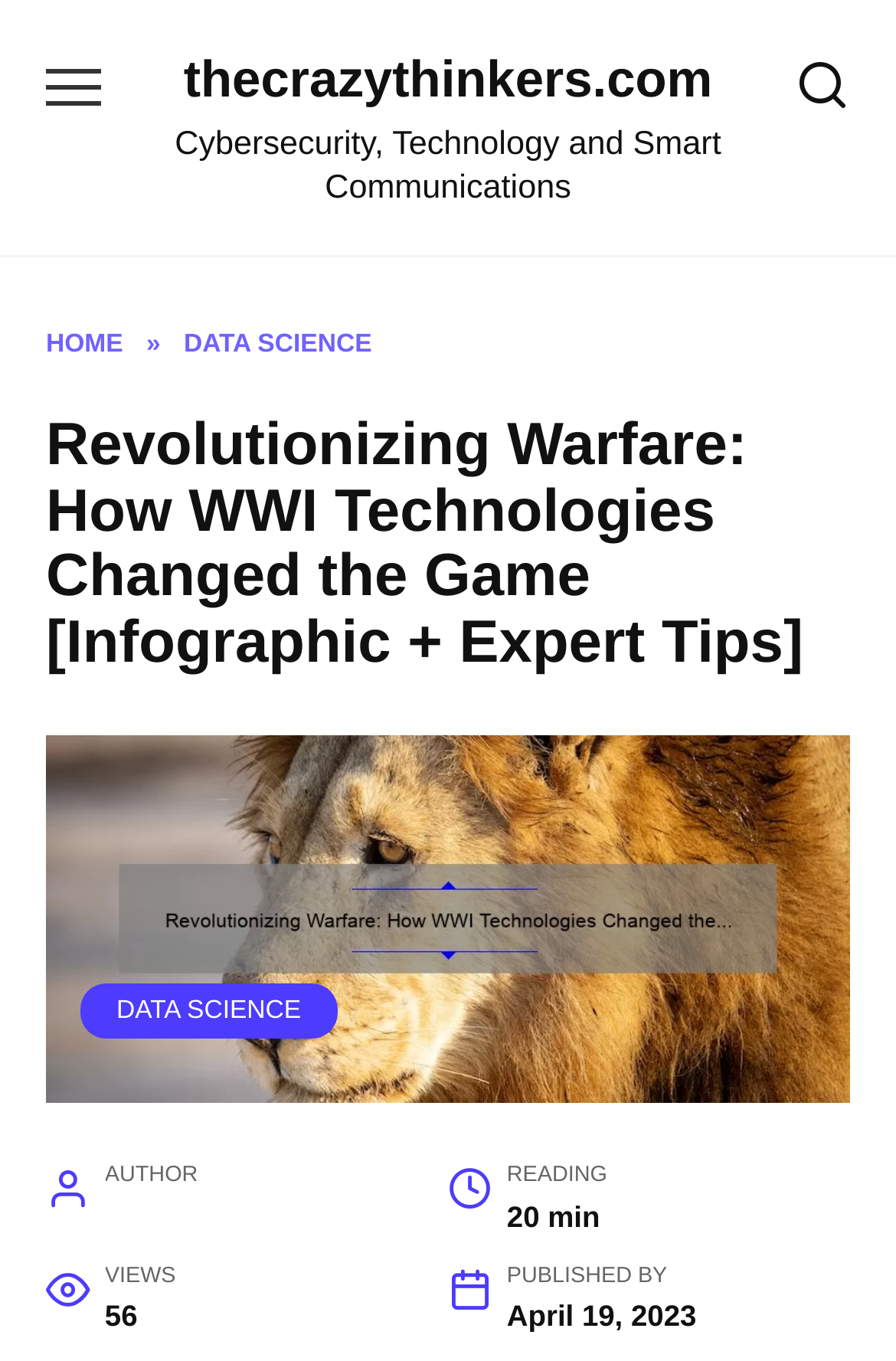Please determine the bounding box of the UI element that matches this description: Home. The coordinates should be given as (top-left x, top-left y, bottom-right x, bottom-right y), with all values between 0 and 1.

[0.051, 0.242, 0.137, 0.263]